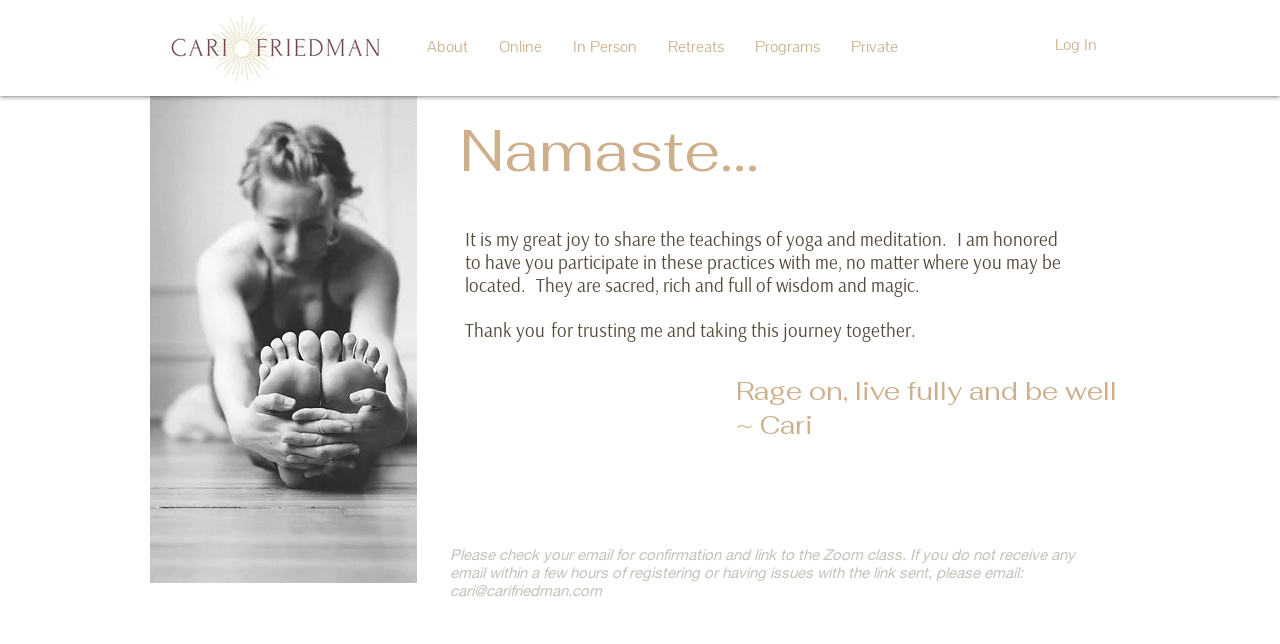Please identify the bounding box coordinates of the area that needs to be clicked to follow this instruction: "Log In to the website".

[0.813, 0.043, 0.868, 0.098]